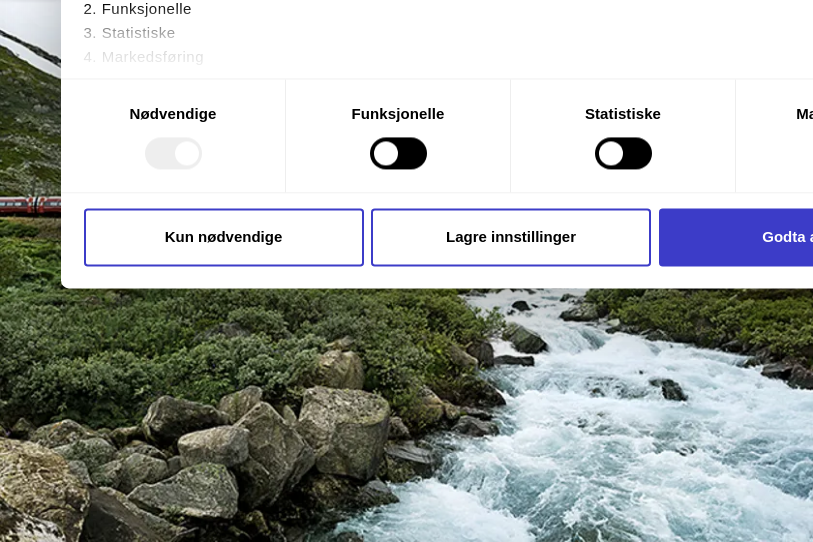Using the information from the screenshot, answer the following question thoroughly:
What is the language used in the consent banner?

The text on the consent banner, such as 'Nødvendige', 'Funksjonelle', 'Statistiske', 'Markedsføring', 'Kun nødvendige', 'Lagre innstillinger', and 'Godta alle', suggests that the language used is Norwegian.